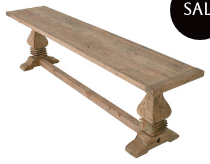What is the material of the bench?
Please respond to the question with a detailed and thorough explanation.

The material of the bench is reclaimed wood, as mentioned in the caption, which also highlights the natural wood finish and unique grain patterns and textures.